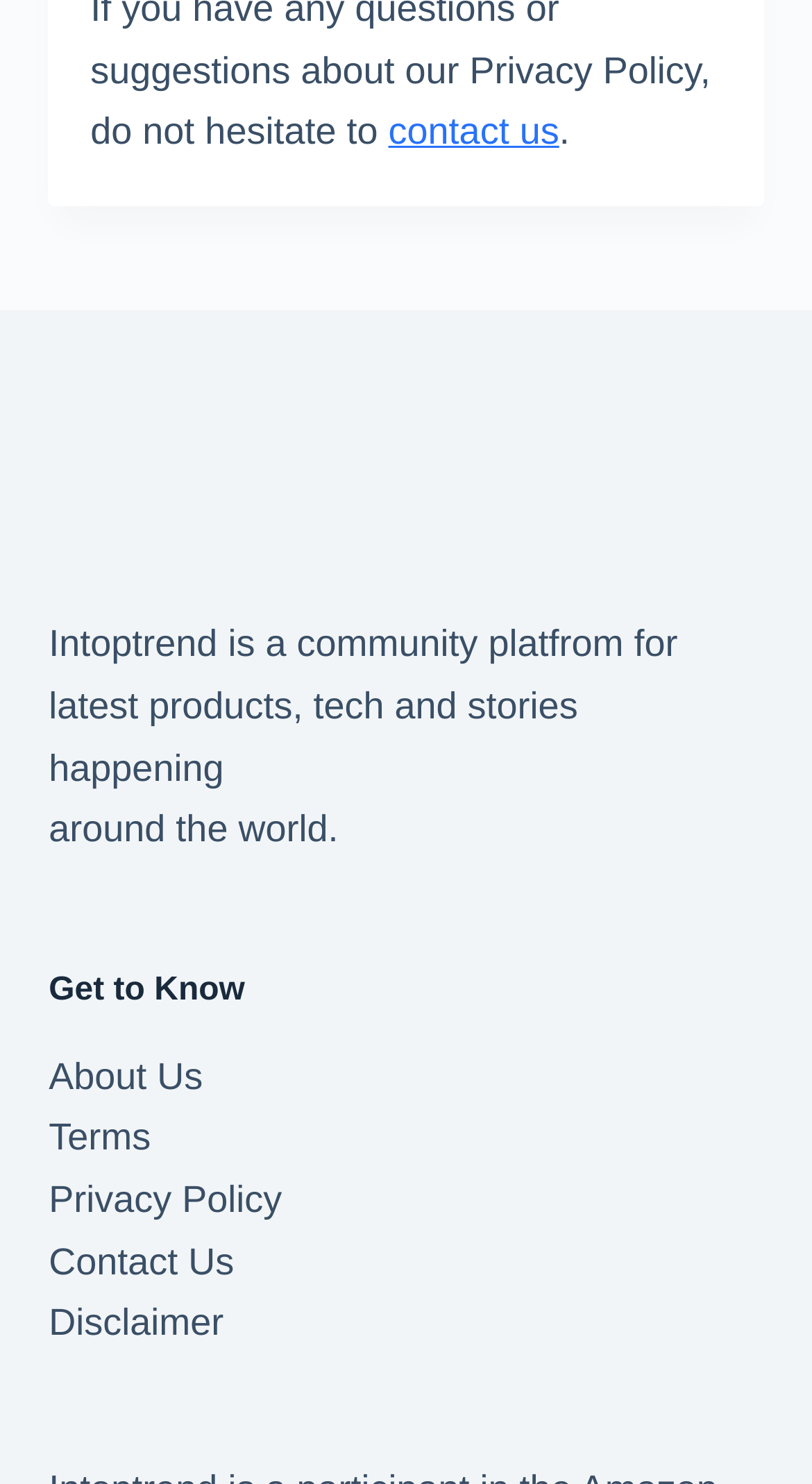Is there an image in the footer section?
From the screenshot, provide a brief answer in one word or phrase.

Yes